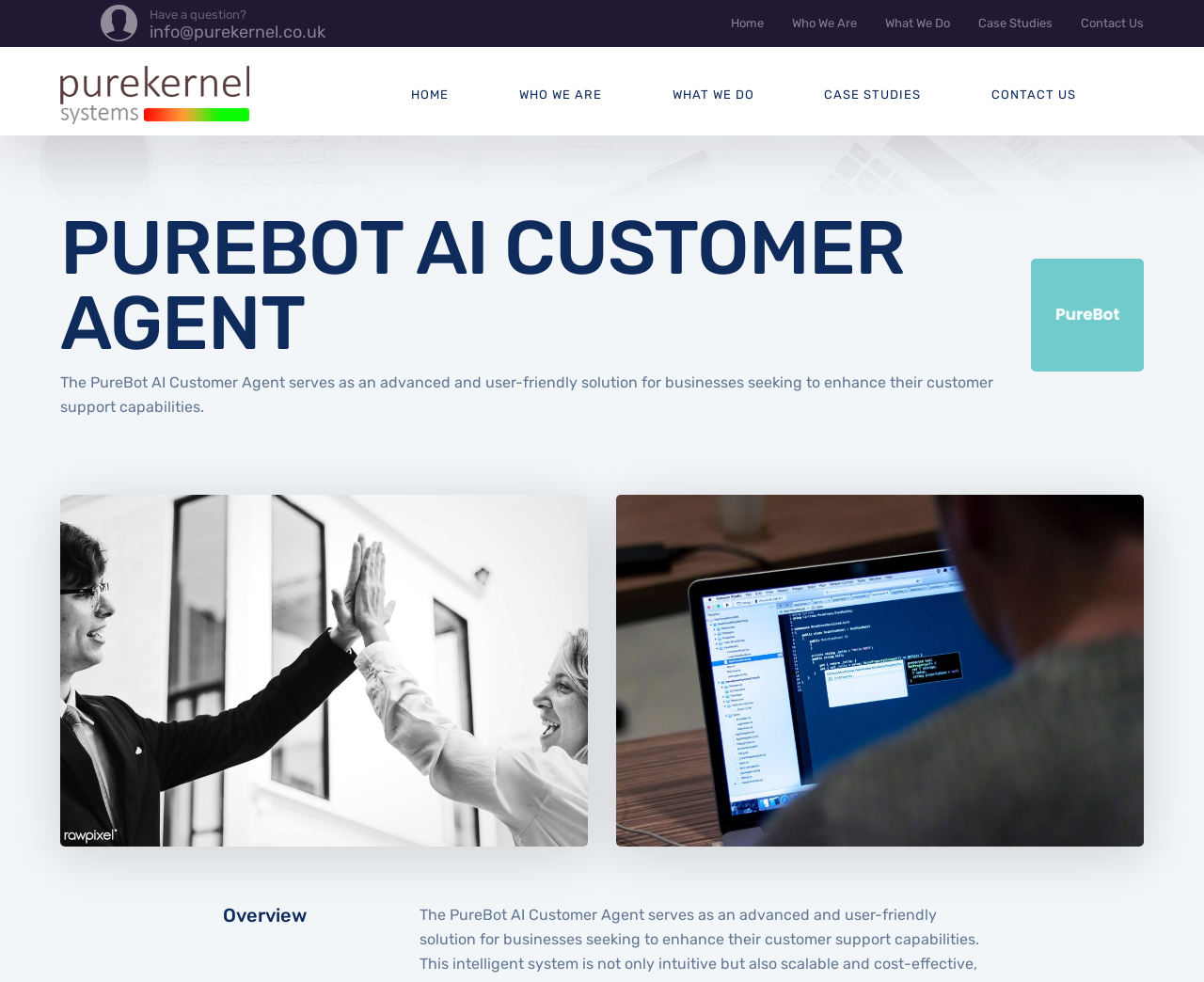Provide an in-depth caption for the webpage.

The webpage is about PureBot AI Customer Agent, a solution for businesses to enhance their customer support capabilities. At the top left, there is a logo of PureKernel, accompanied by a link to the homepage. Below the logo, there are five main navigation links: Home, Who We Are, What We Do, Case Studies, and Contact Us. These links are repeated again in a similar layout at the top center of the page.

In the main content area, there is a heading that reads "PUREBOT AI CUSTOMER AGENT" in a prominent font size. Below the heading, there is a paragraph of text that describes the PureBot AI Customer Agent as an advanced and user-friendly solution for businesses.

On the right side of the main content area, there are two identical links with an icon, which may represent social media or sharing options. At the bottom of the page, there is a heading that reads "Overview". 

At the top right, there is a search bar with a search button. The search bar is accompanied by a link that reads "Have a question? info@purekernel.co.uk".